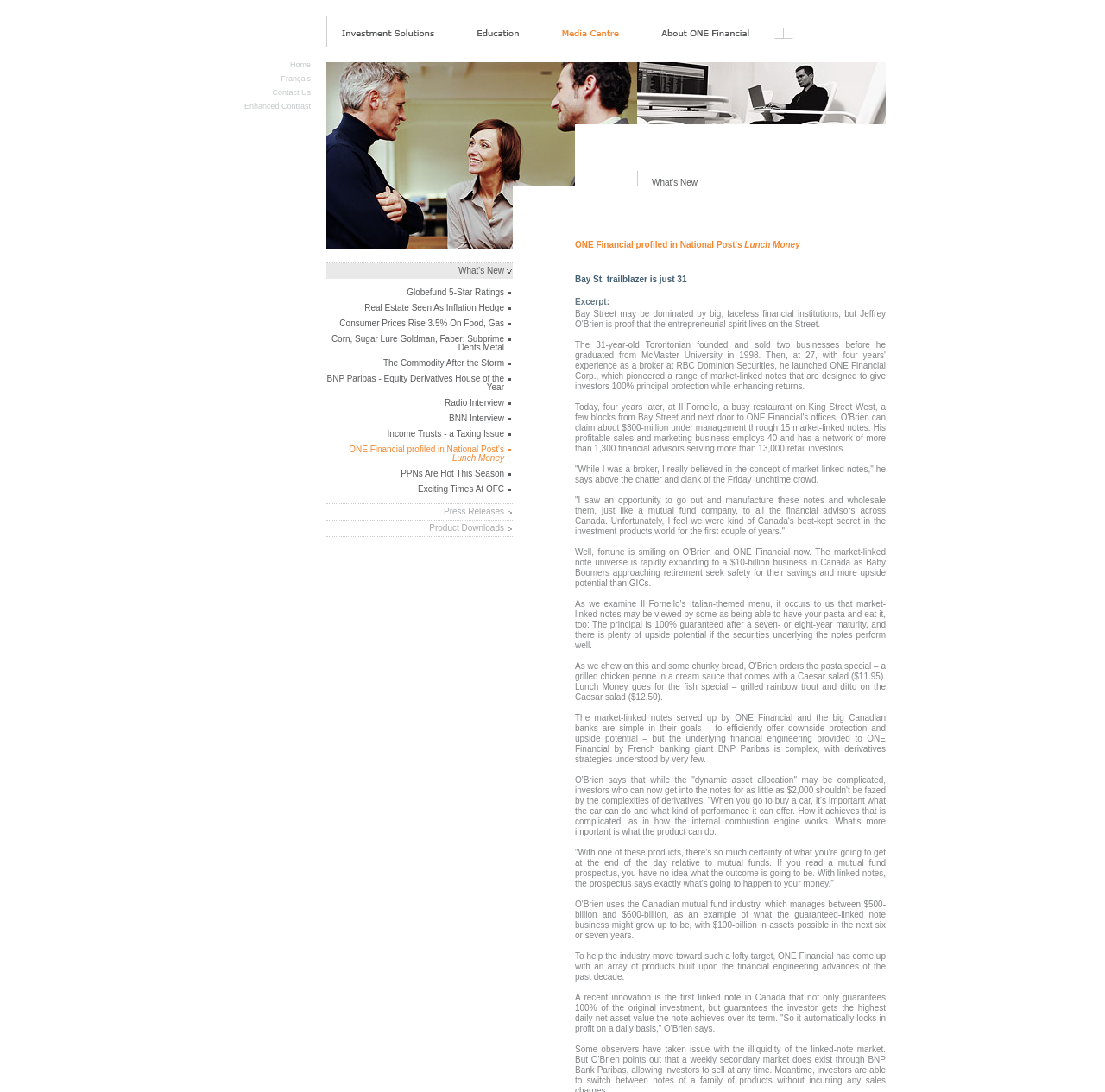Answer the question briefly using a single word or phrase: 
How much money is required to invest in a linked note?

$2,000